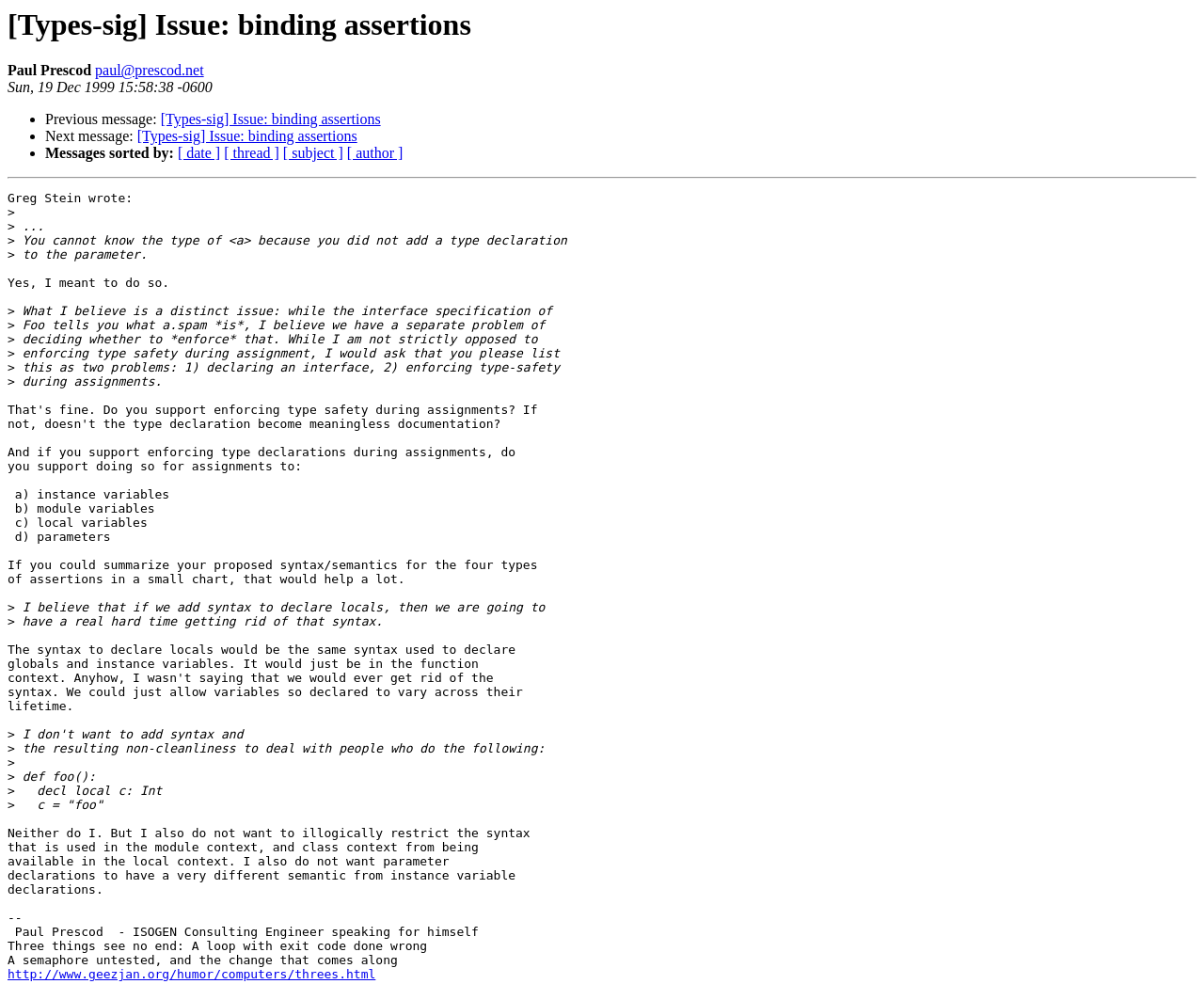Please answer the following question using a single word or phrase: 
Who is the author of this message?

Paul Prescod